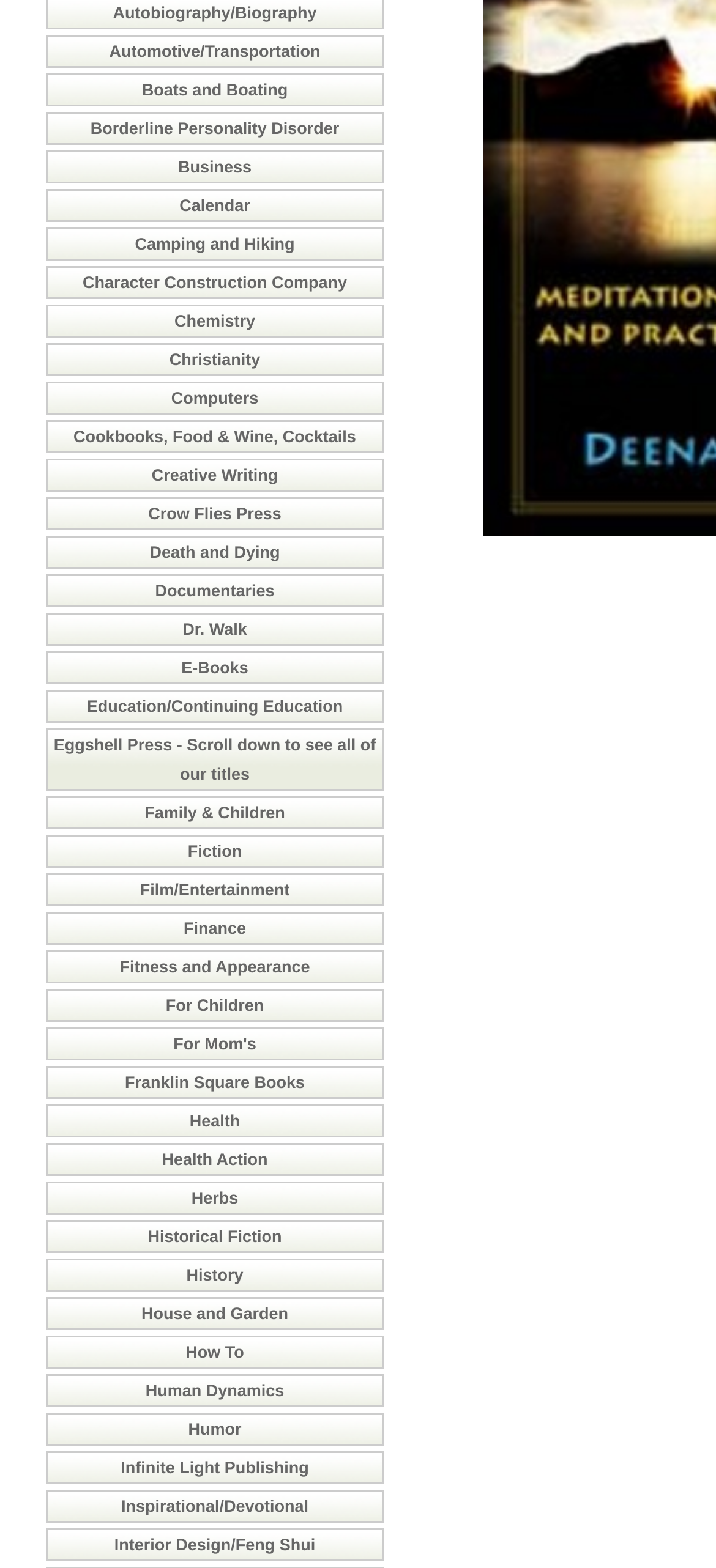Identify the bounding box of the HTML element described as: "Cardrona Safaris".

None